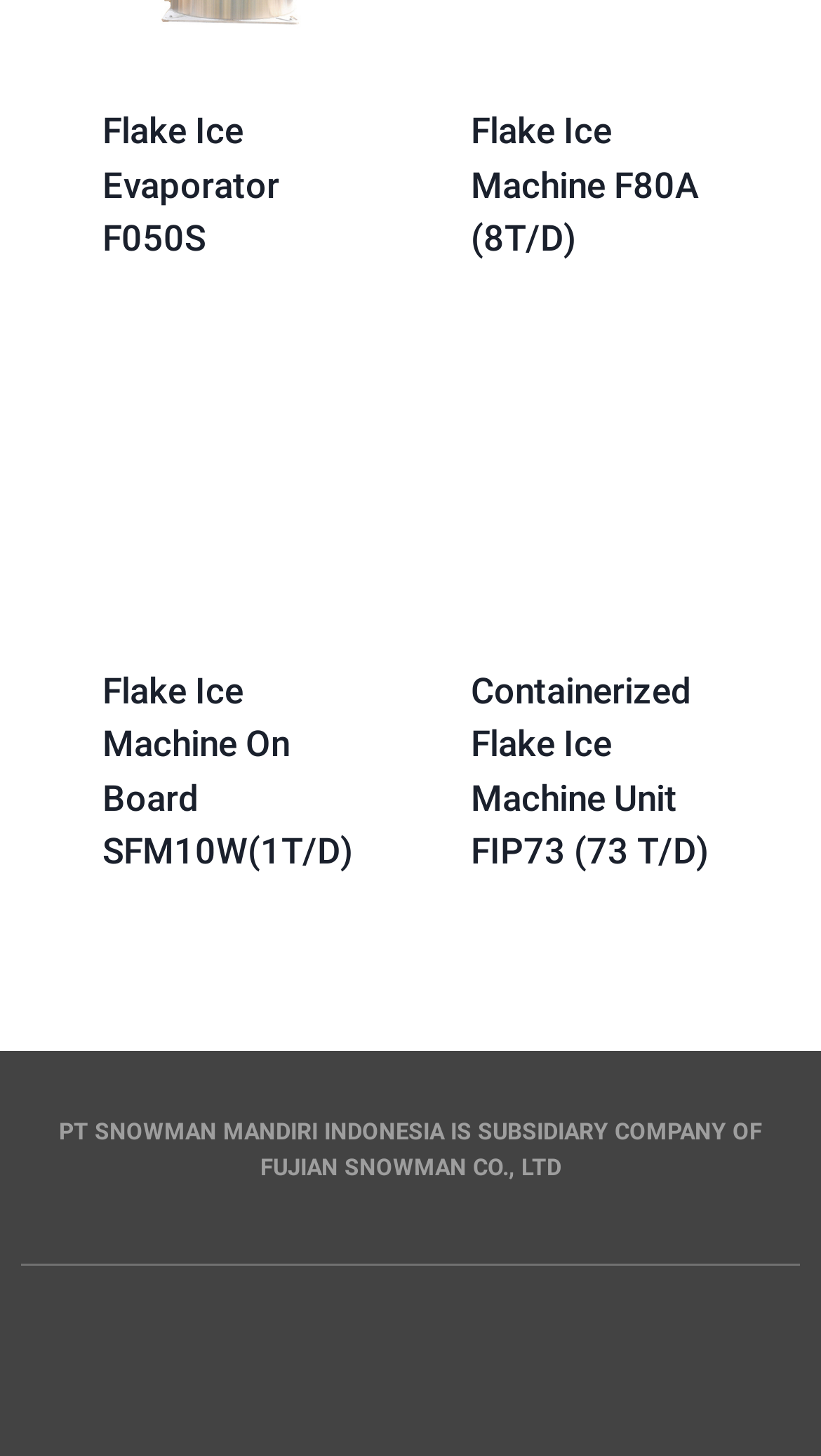What is the company name mentioned on the page?
Look at the image and answer the question with a single word or phrase.

PT SNOWMAN MANDIRI INDONESIA